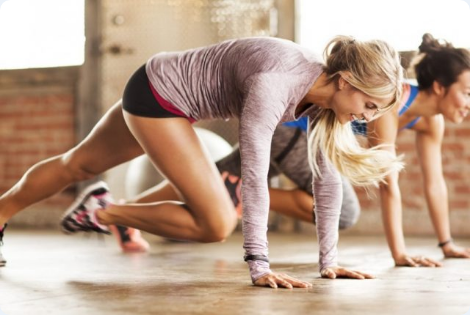What is the color of the first woman's hair?
Answer with a single word or phrase, using the screenshot for reference.

Light